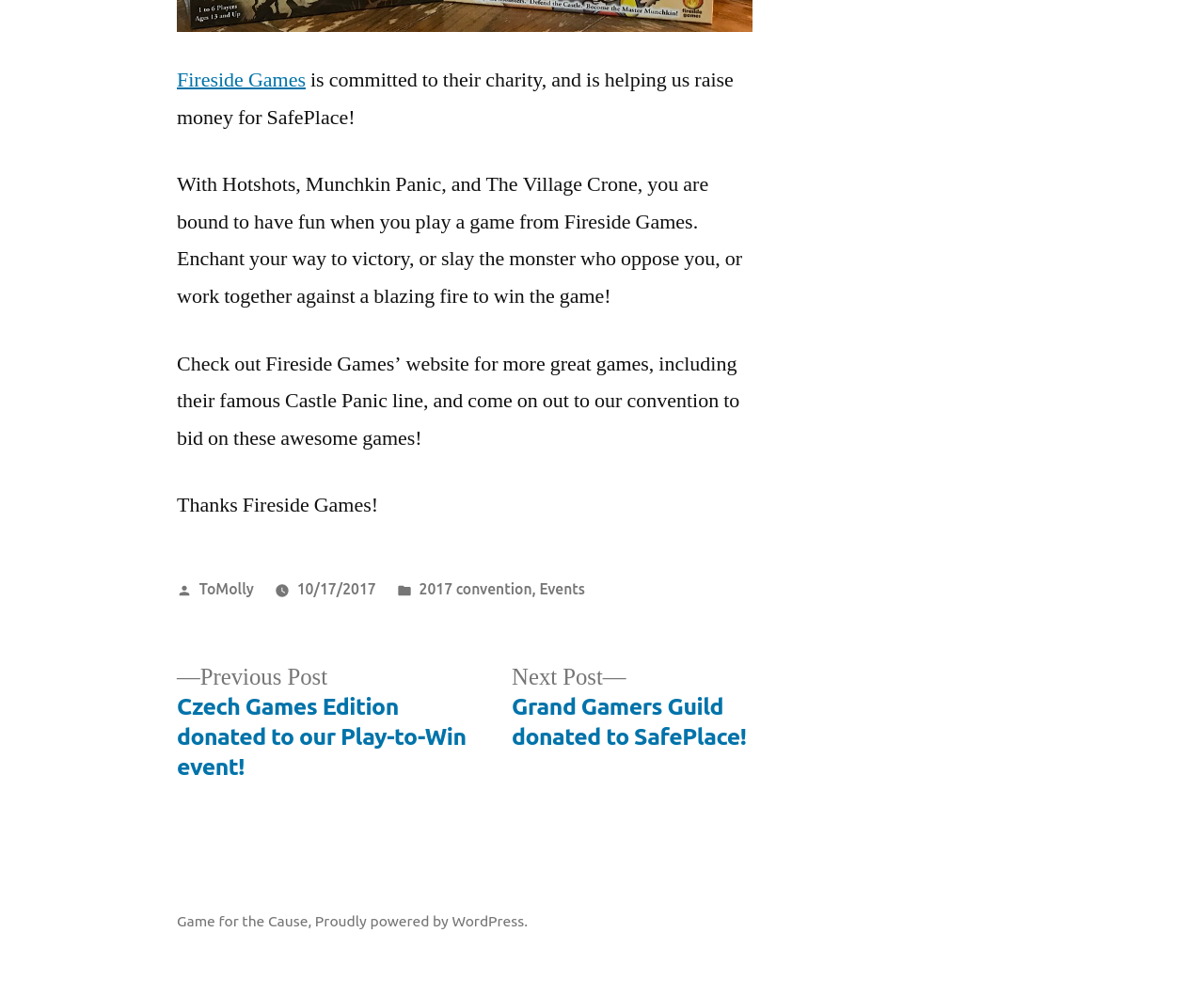Find the bounding box coordinates for the area you need to click to carry out the instruction: "View the next post". The coordinates should be four float numbers between 0 and 1, indicated as [left, top, right, bottom].

[0.425, 0.666, 0.62, 0.755]